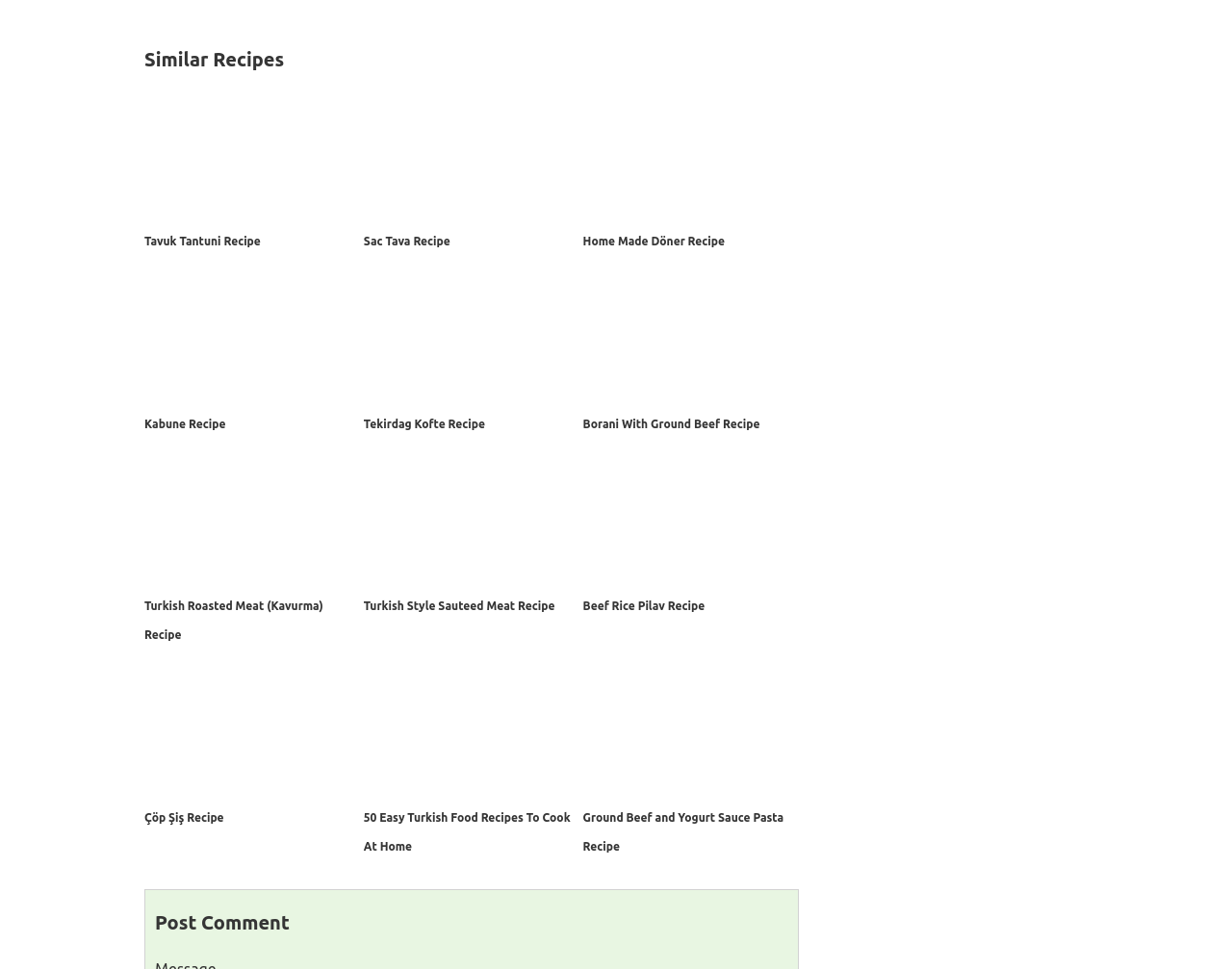Kindly respond to the following question with a single word or a brief phrase: 
Are there any Turkish recipes listed?

Yes